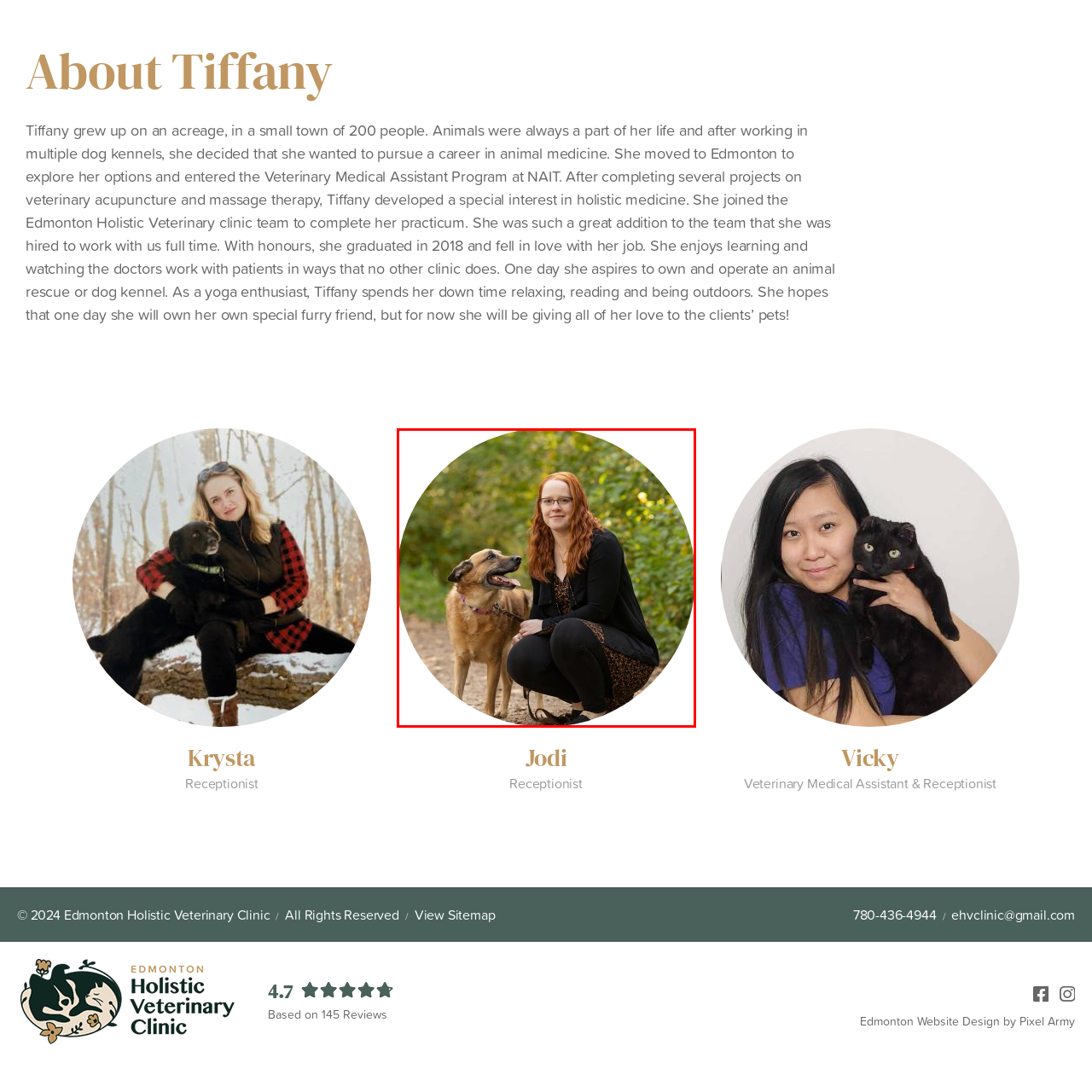Focus your attention on the picture enclosed within the red border and formulate a detailed answer to the question below, using the image as your primary reference: 
Where is the scene likely taking place?

The lush green background in the image suggests a natural outdoor setting, which is likely a park or a trail, indicating a serene connection between humans and animals.